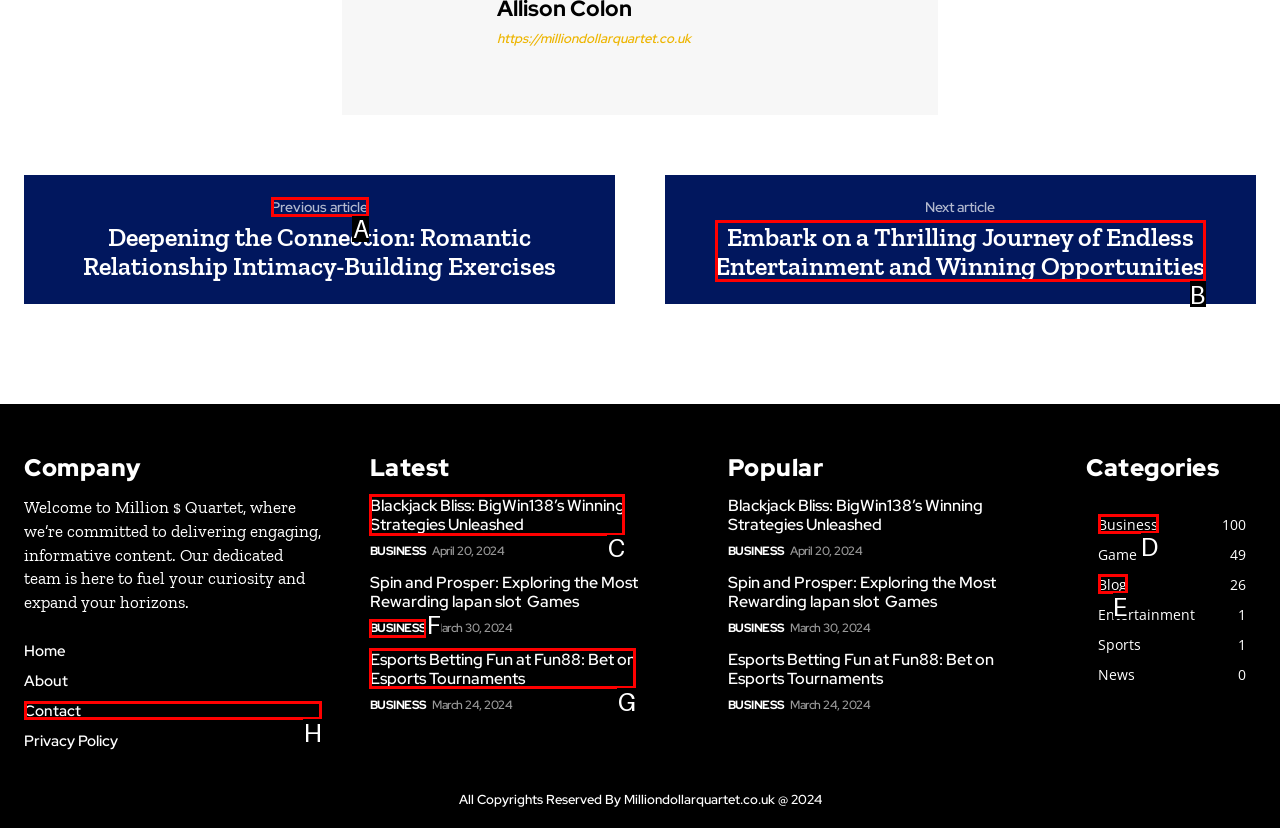Decide which HTML element to click to complete the task: Click on the 'Previous article' link Provide the letter of the appropriate option.

A